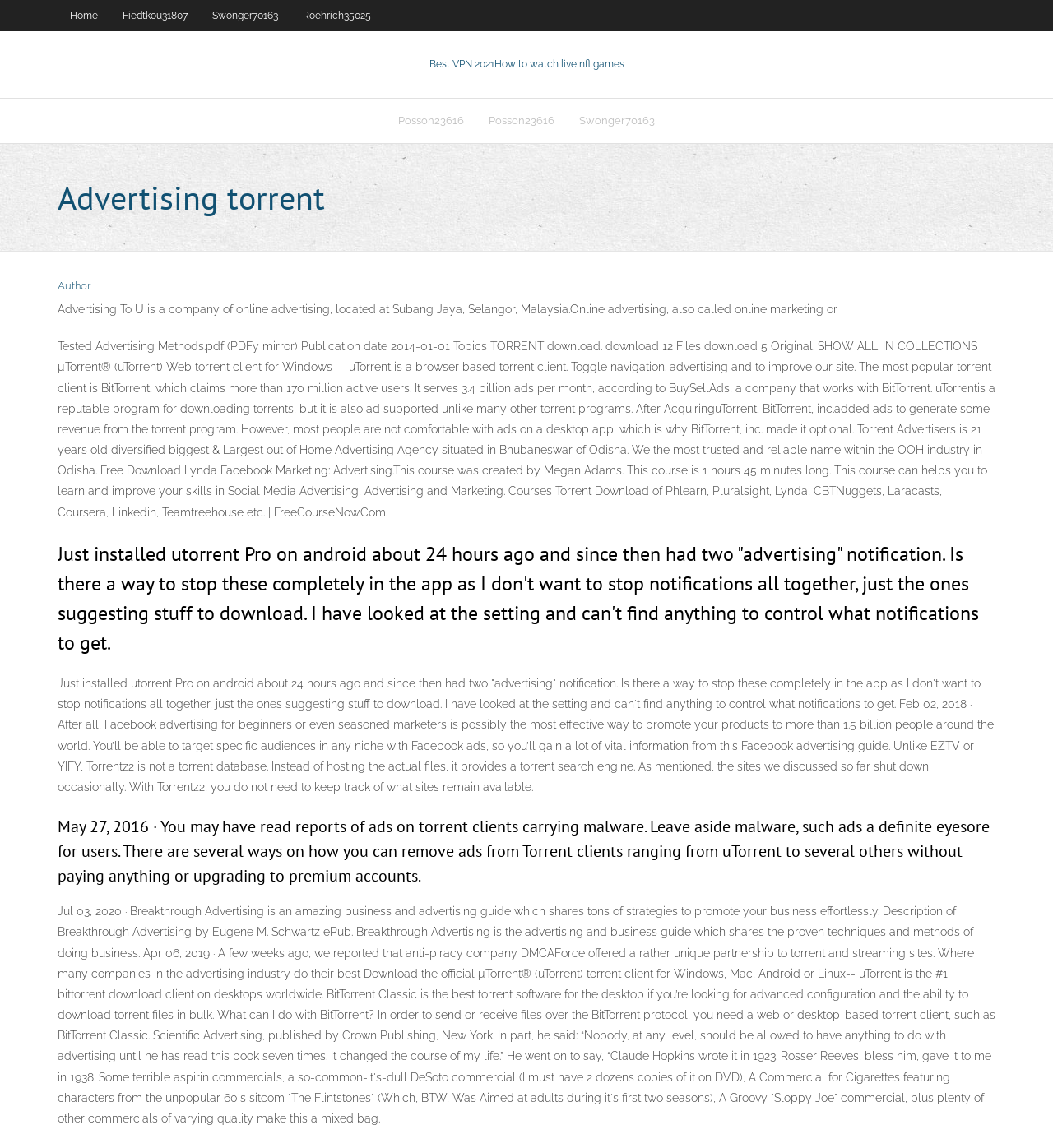What is the company name mentioned in the webpage?
Please use the image to provide a one-word or short phrase answer.

Advertising To U